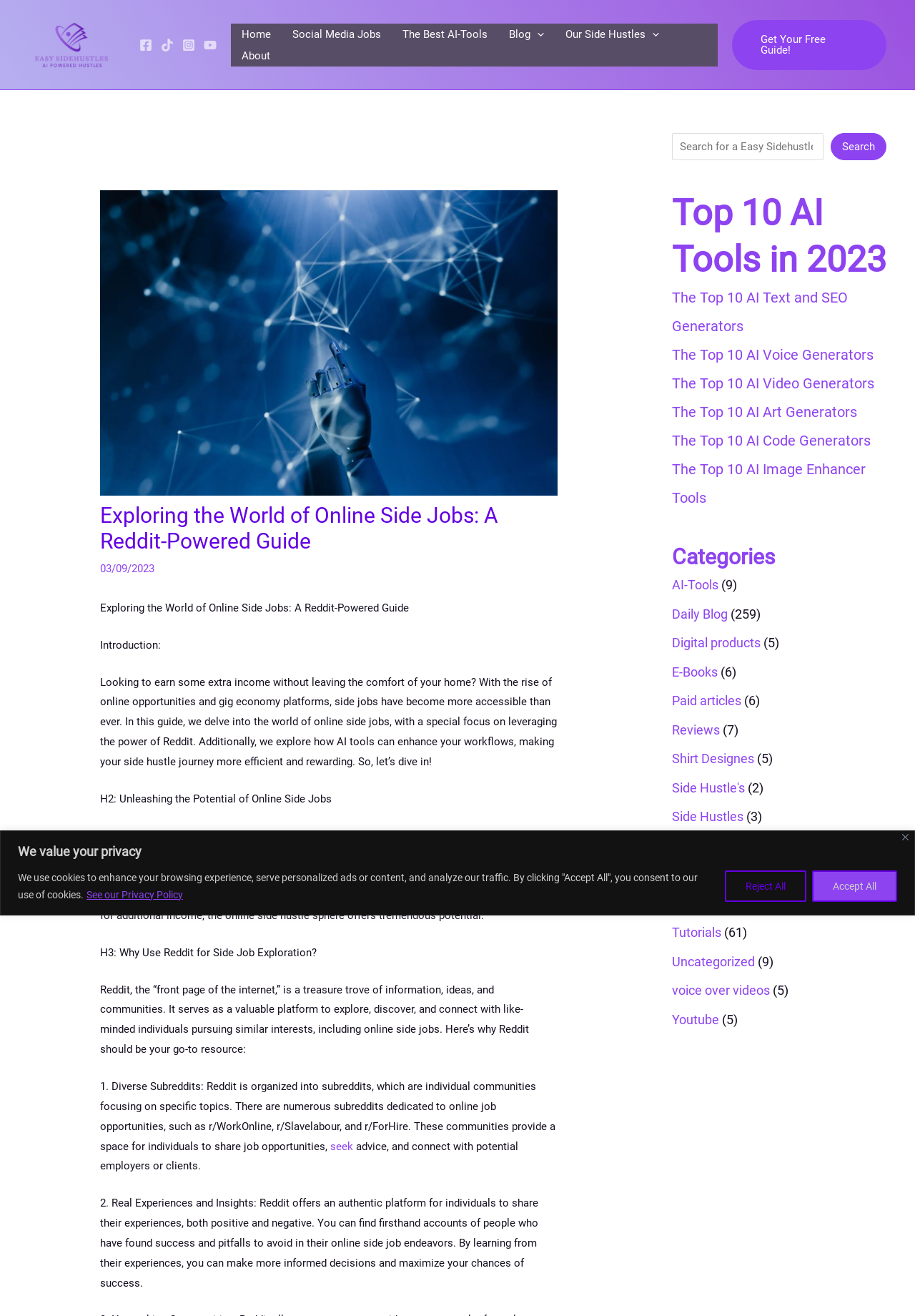What type of communities are mentioned on the webpage?
Please give a detailed and thorough answer to the question, covering all relevant points.

The webpage mentions subreddits, which are individual communities on Reddit focused on specific topics, including online job opportunities.